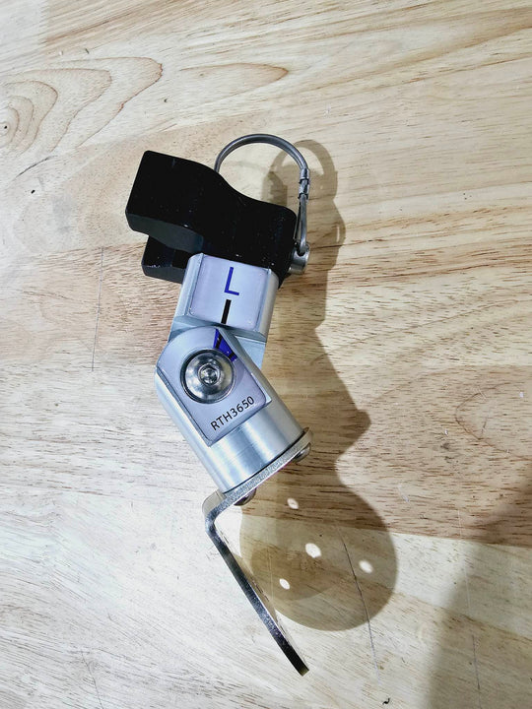Generate an in-depth description of the visual content.

The image showcases the "Mega Live 'LandScape Only' Transducer Mount Combo," specifically the RTH3650 model. The mount features a sleek, metallic design with a pivoting joint that allows for flexible positioning. Prominently displayed is the label "L," indicating the orientation, along with a shiny surface that reflects light, suggesting durability. The assembly is complemented by a solid black top piece, enhancing its aesthetic appeal. Positioned on a wooden surface, the mount's details are highlighted, emphasizing its practicality for those using two AT transducers on their Trolling Motor or Pole Mount. This transducer mount is ideal for users seeking advanced features for underwater exploration.